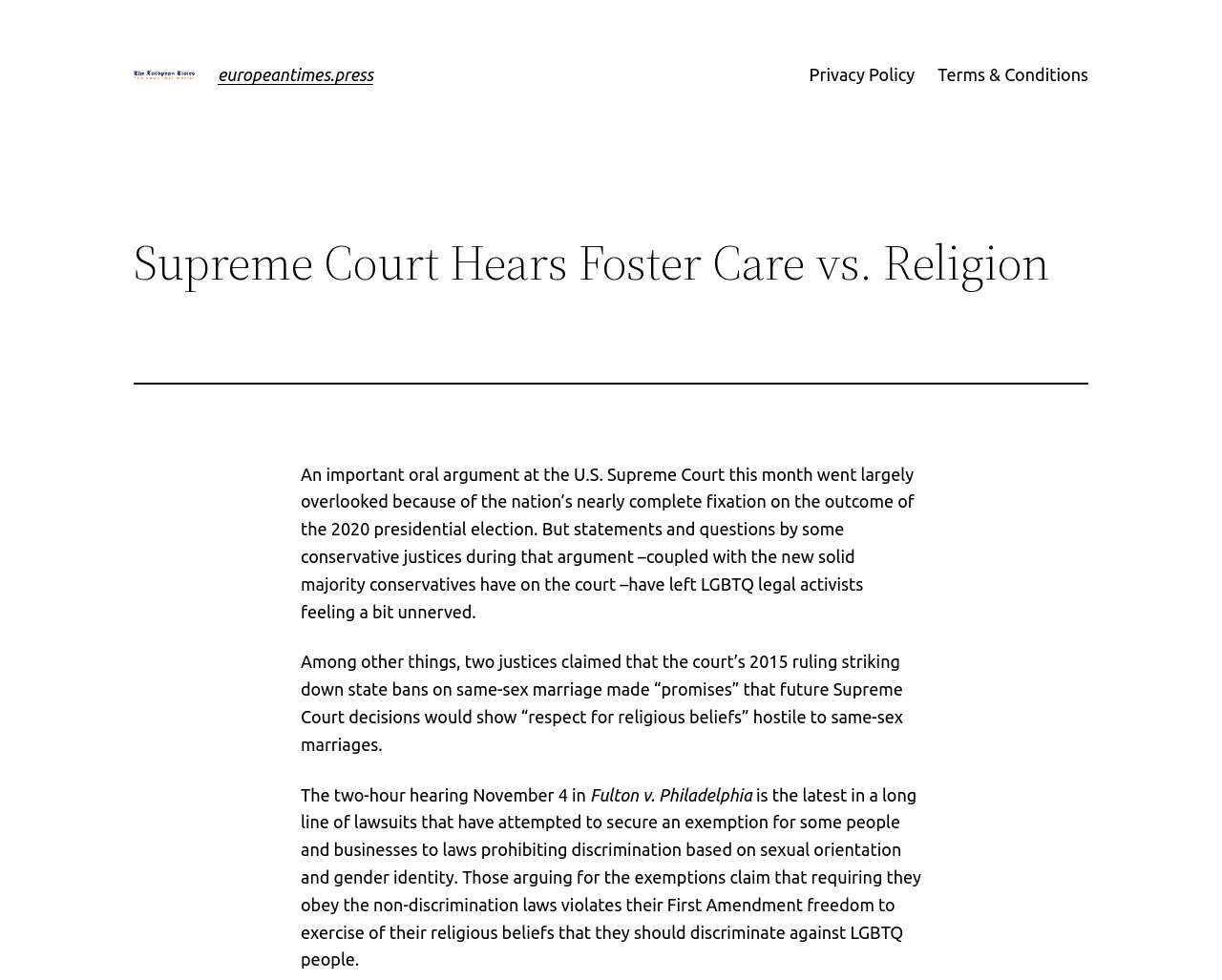Use a single word or phrase to answer this question: 
What is the topic of the lawsuit mentioned in the article?

Foster Care vs. Religion